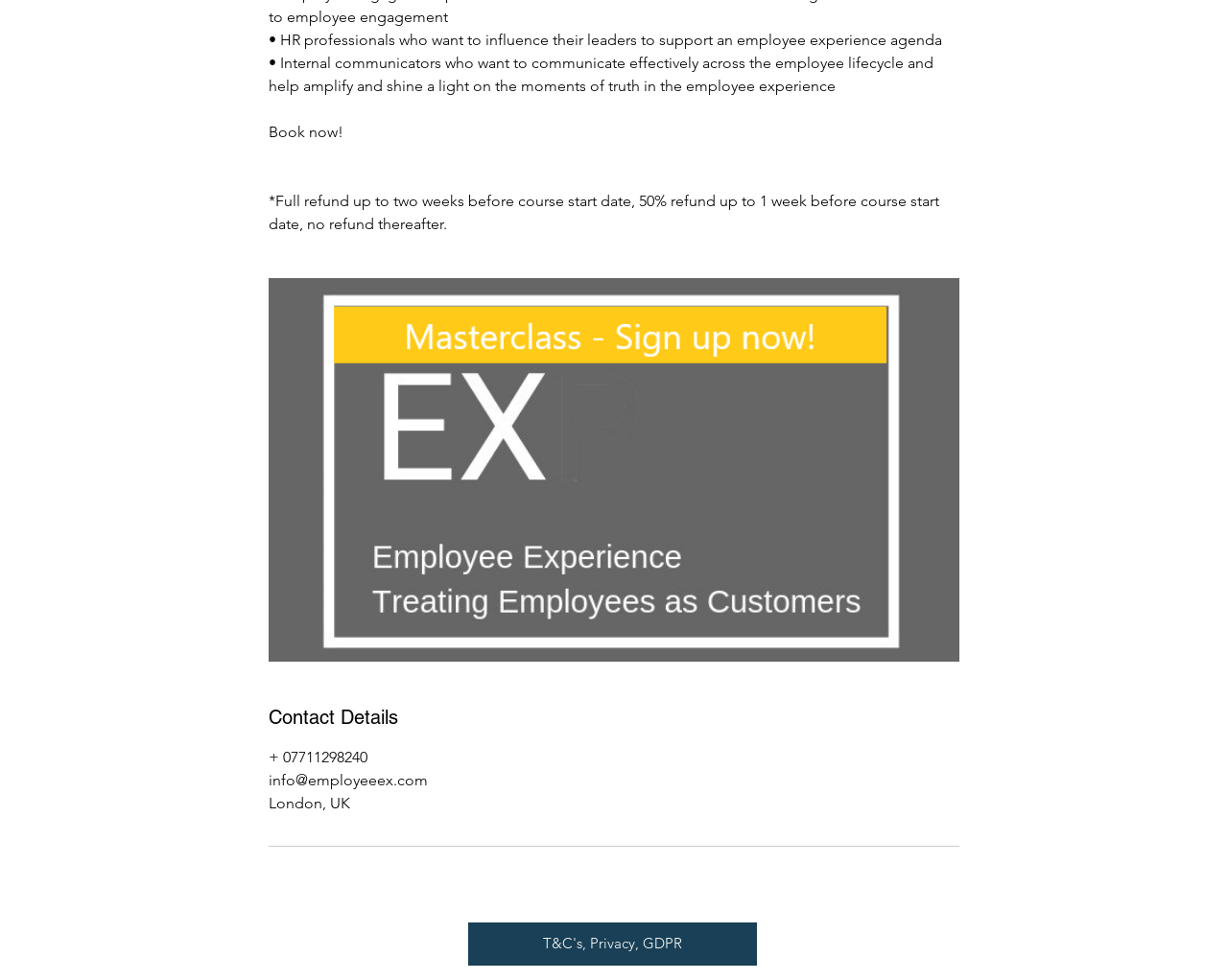Bounding box coordinates are specified in the format (top-left x, top-left y, bottom-right x, bottom-right y). All values are floating point numbers bounded between 0 and 1. Please provide the bounding box coordinate of the region this sentence describes: aria-label="Untitled image"

[0.219, 0.284, 0.781, 0.675]